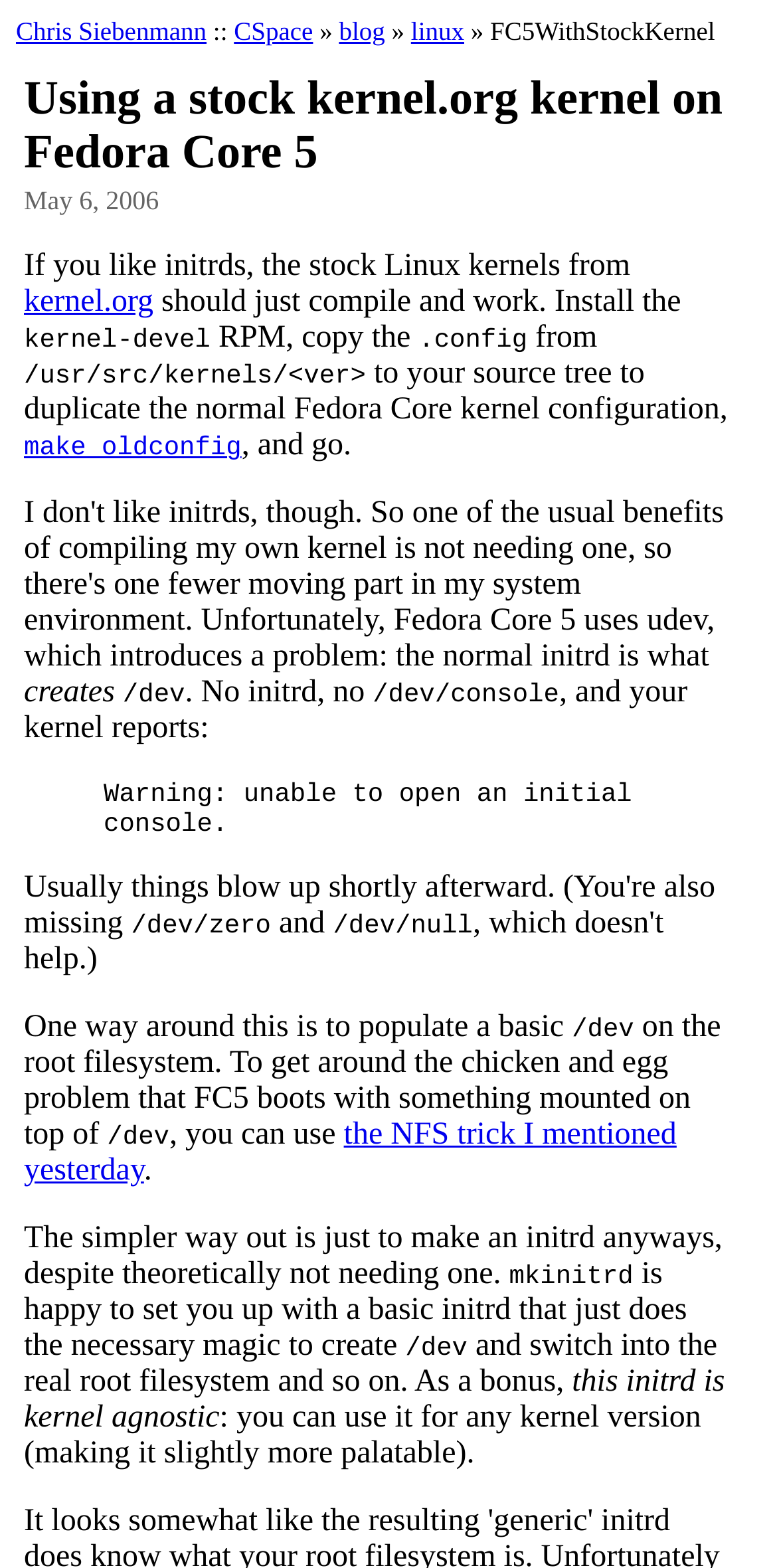What is the date of the blog post?
From the image, respond with a single word or phrase.

May 6, 2006